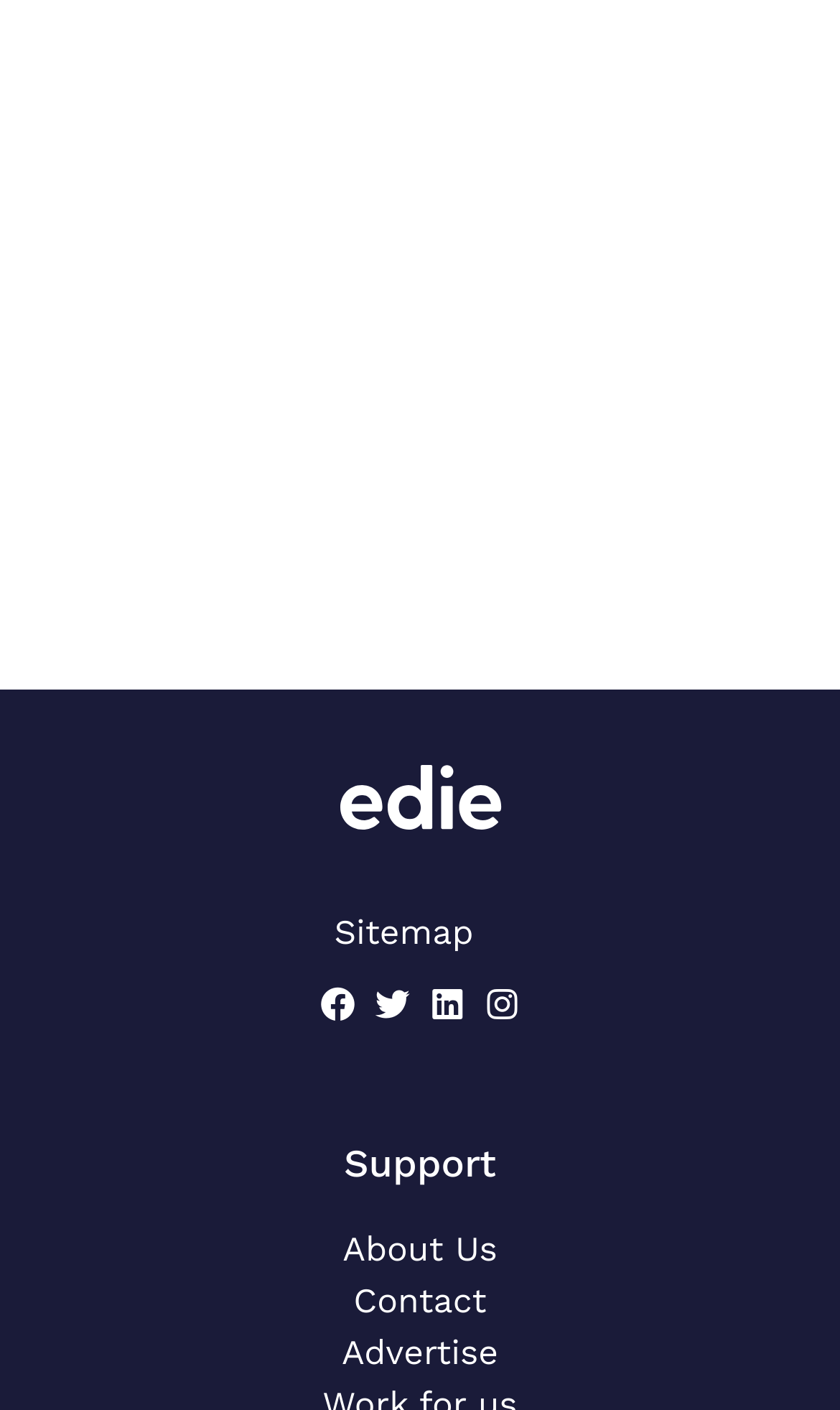Locate the bounding box of the UI element based on this description: "title="Mission Possible: Net-Zero Carbon"". Provide four float numbers between 0 and 1 as [left, top, right, bottom].

[0.05, 0.306, 0.482, 0.36]